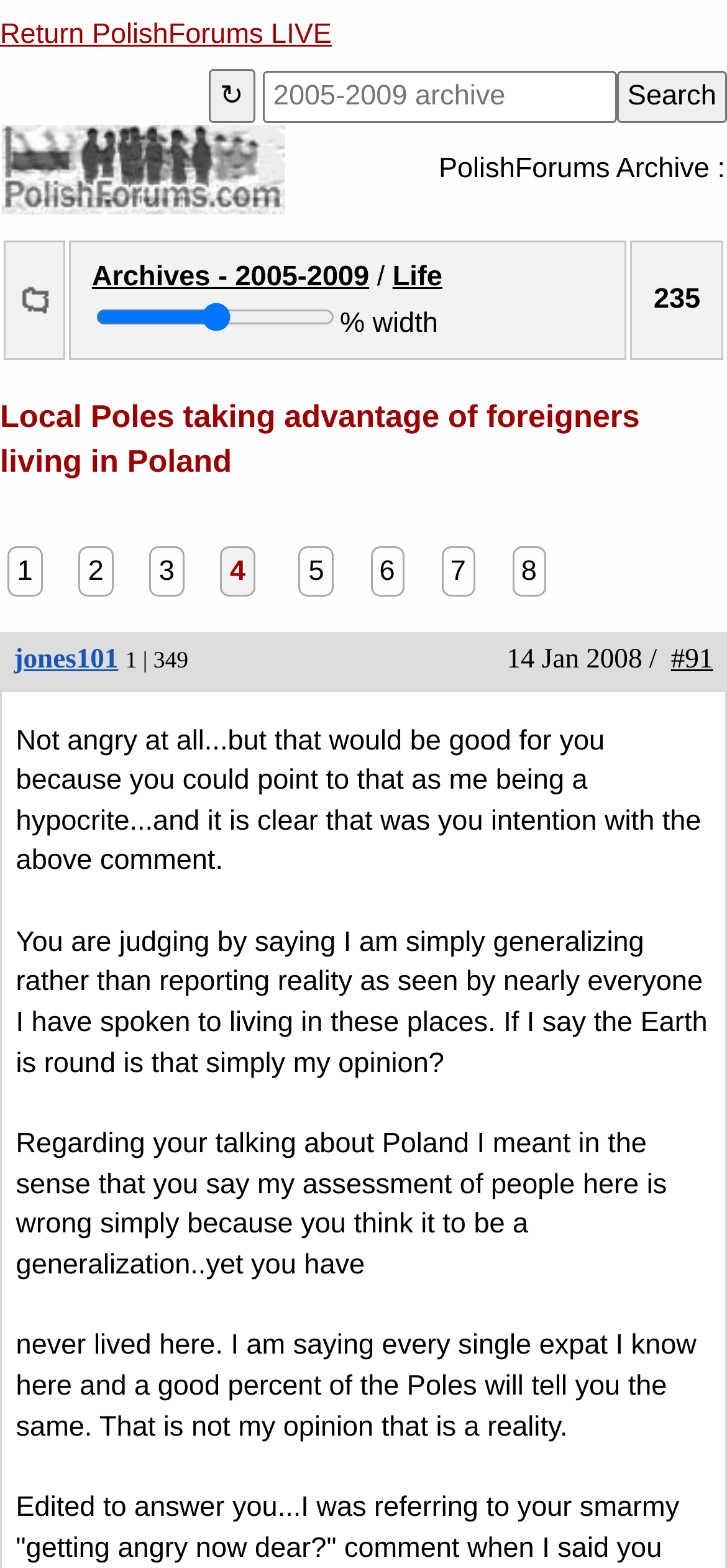Using the description: "2", identify the bounding box of the corresponding UI element in the screenshot.

[0.108, 0.349, 0.155, 0.381]